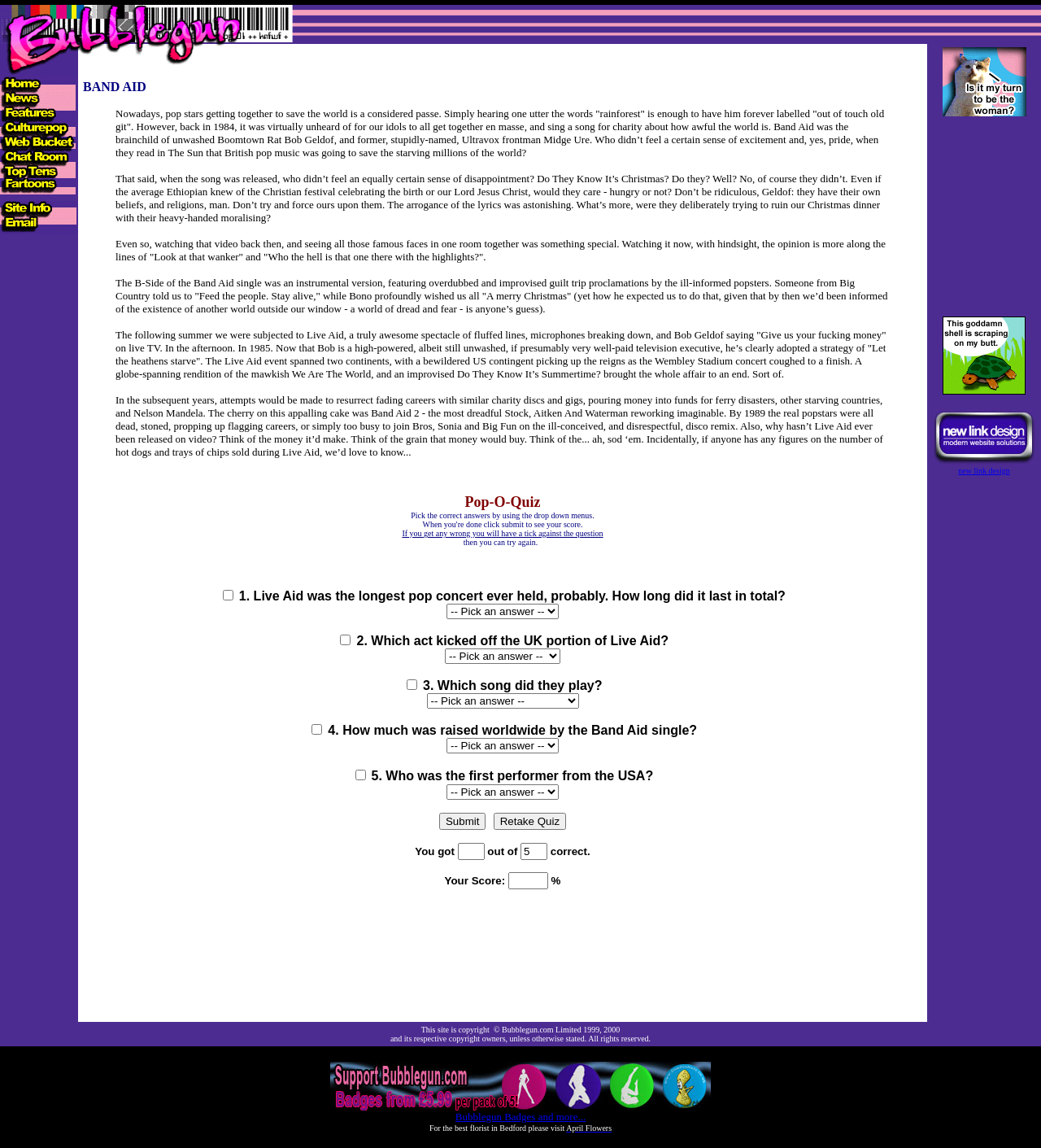What is the name of the charity single mentioned in the webpage?
Using the image as a reference, give a one-word or short phrase answer.

Do They Know It's Christmas?